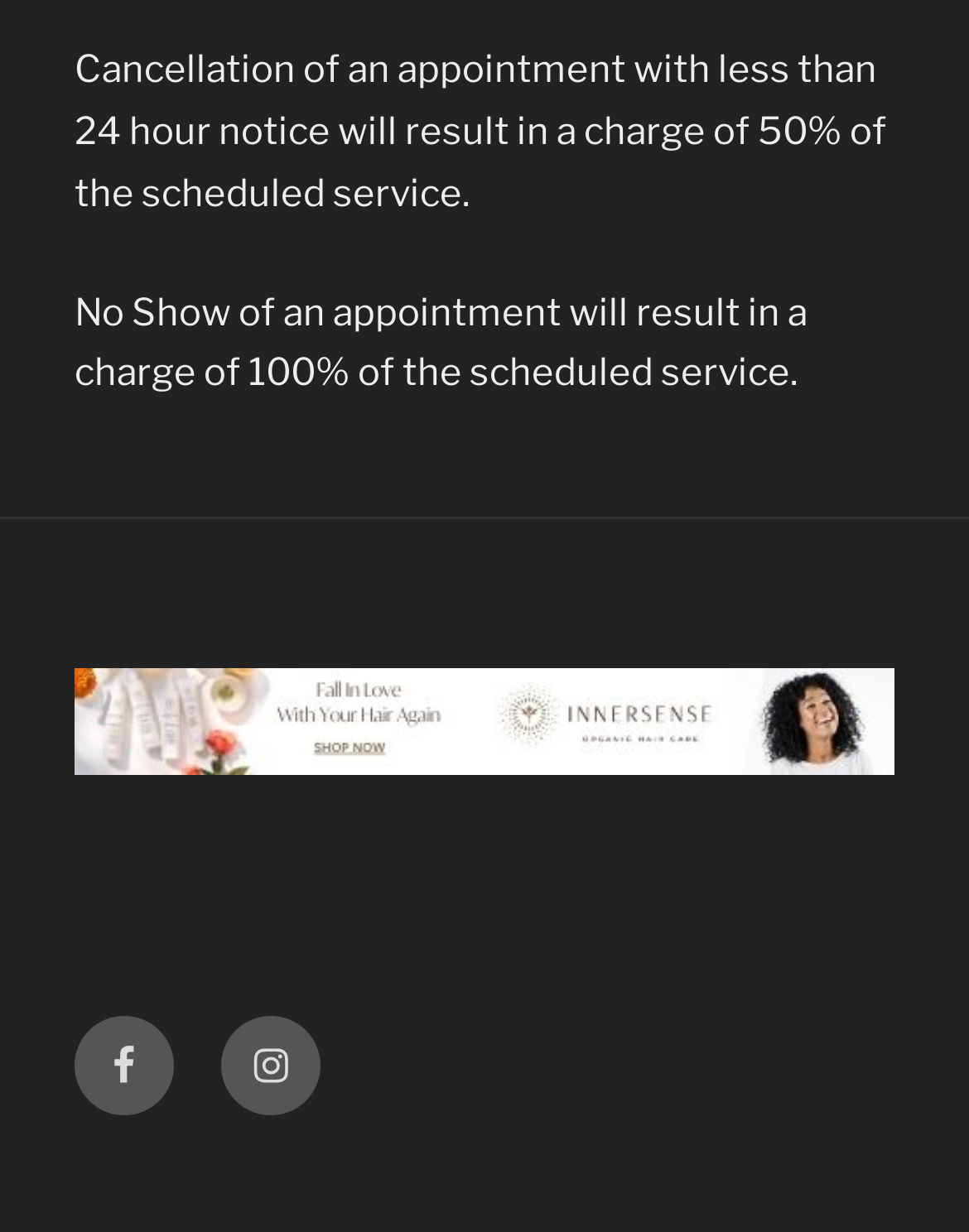What is the consequence of not showing up for an appointment?
Look at the image and construct a detailed response to the question.

According to the static text element on the webpage, 'No Show of an appointment will result in a charge of 100% of the scheduled service.' This means that if someone does not show up for an appointment, they will be charged 100% of the scheduled service.